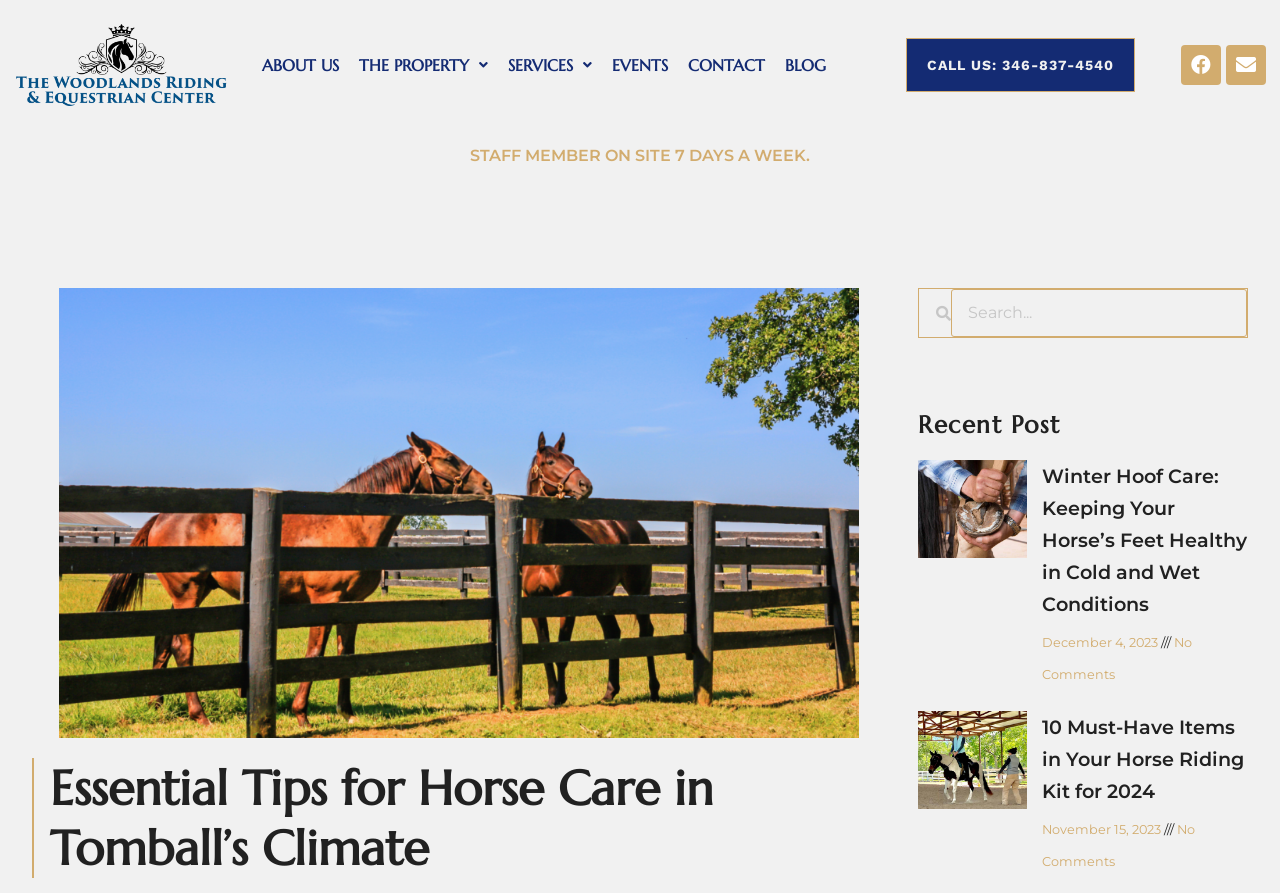Please examine the image and answer the question with a detailed explanation:
Where is the horse boarding service located?

The link 'ABOUT US' and the phone number '346-837-4540' suggest that the horse boarding service is located in Tomball, Texas.